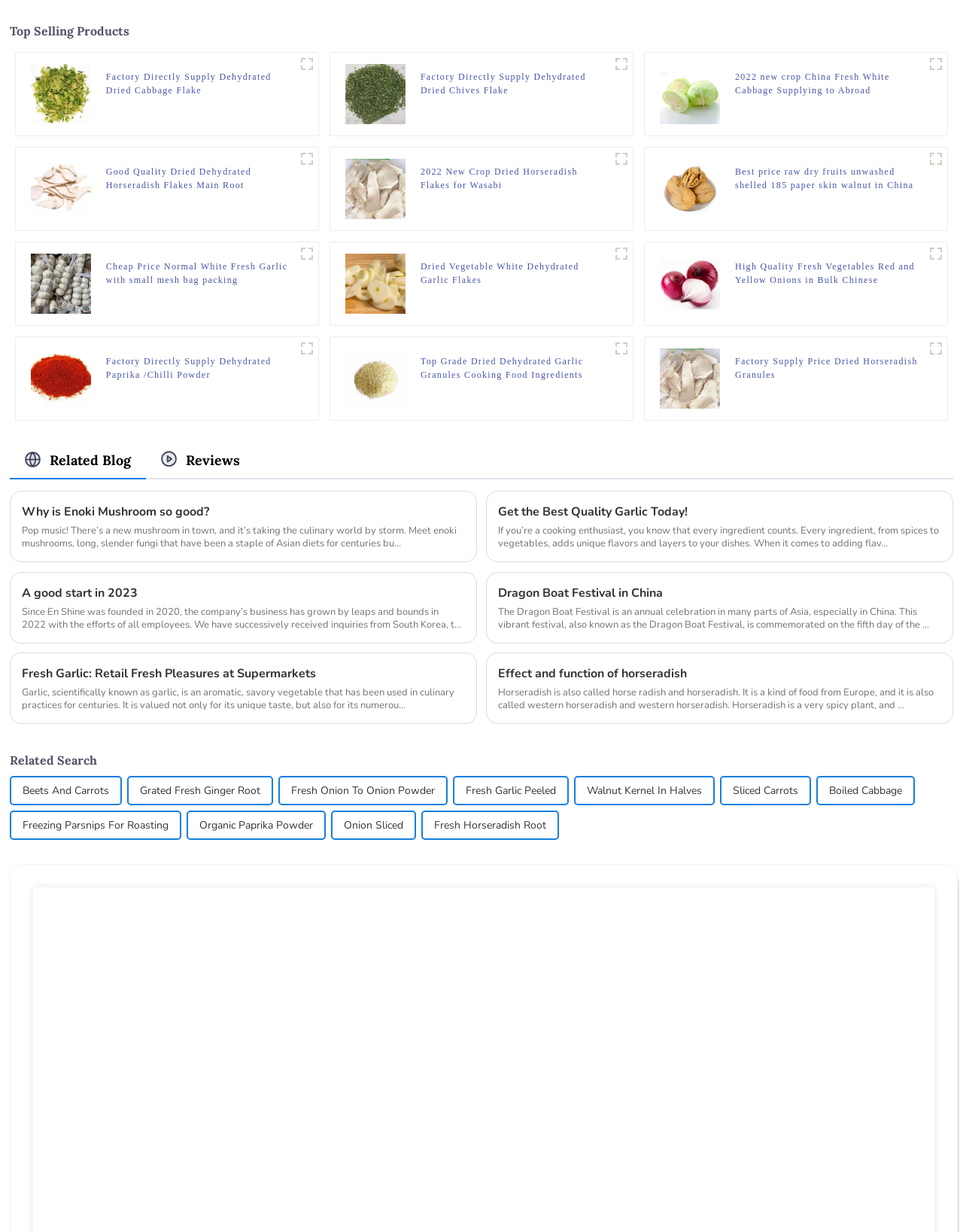Give a short answer using one word or phrase for the question:
What is the purpose of the links below each product image?

To provide more information